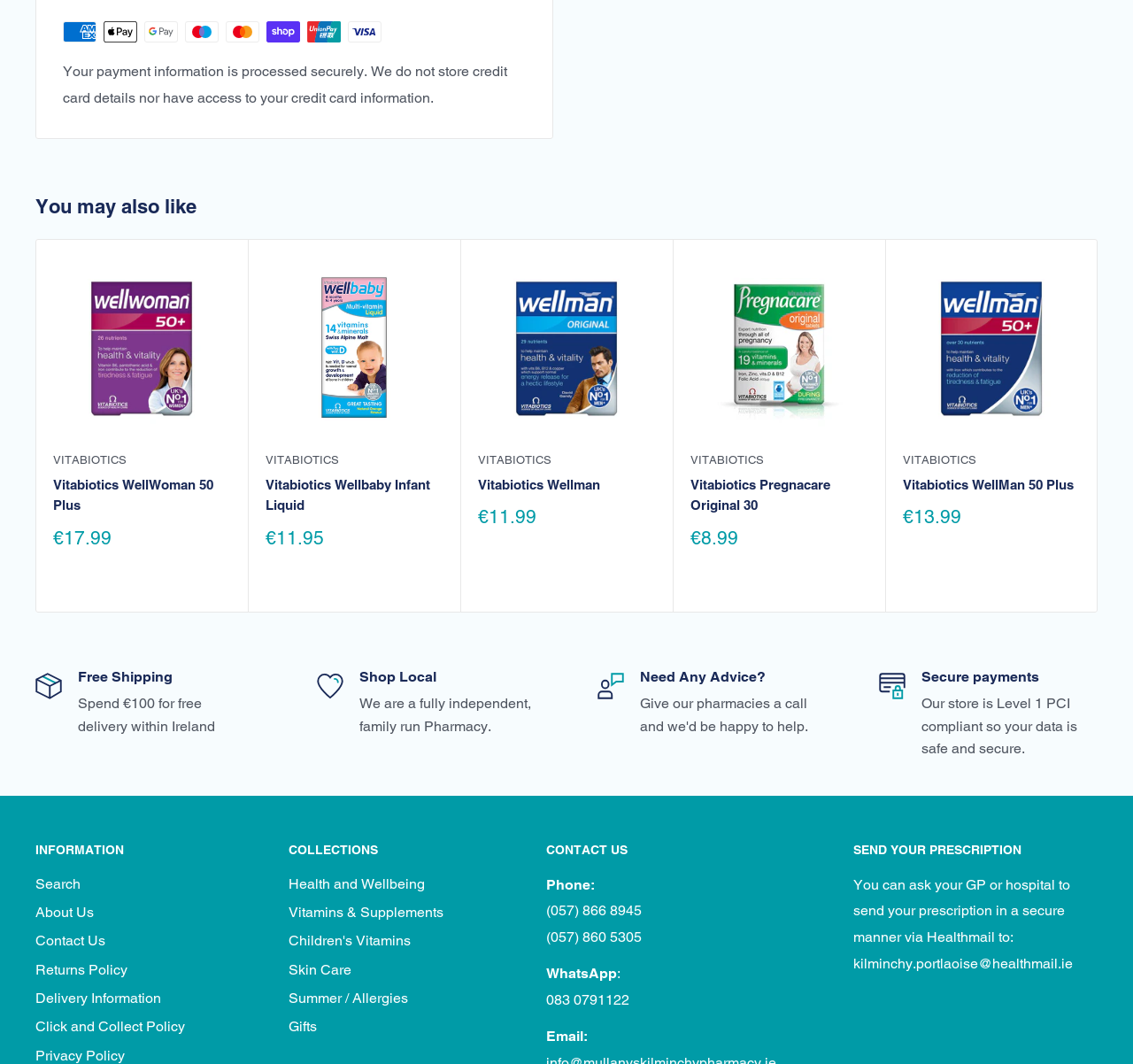Find the bounding box coordinates for the area that should be clicked to accomplish the instruction: "Contact the store".

[0.482, 0.789, 0.698, 0.809]